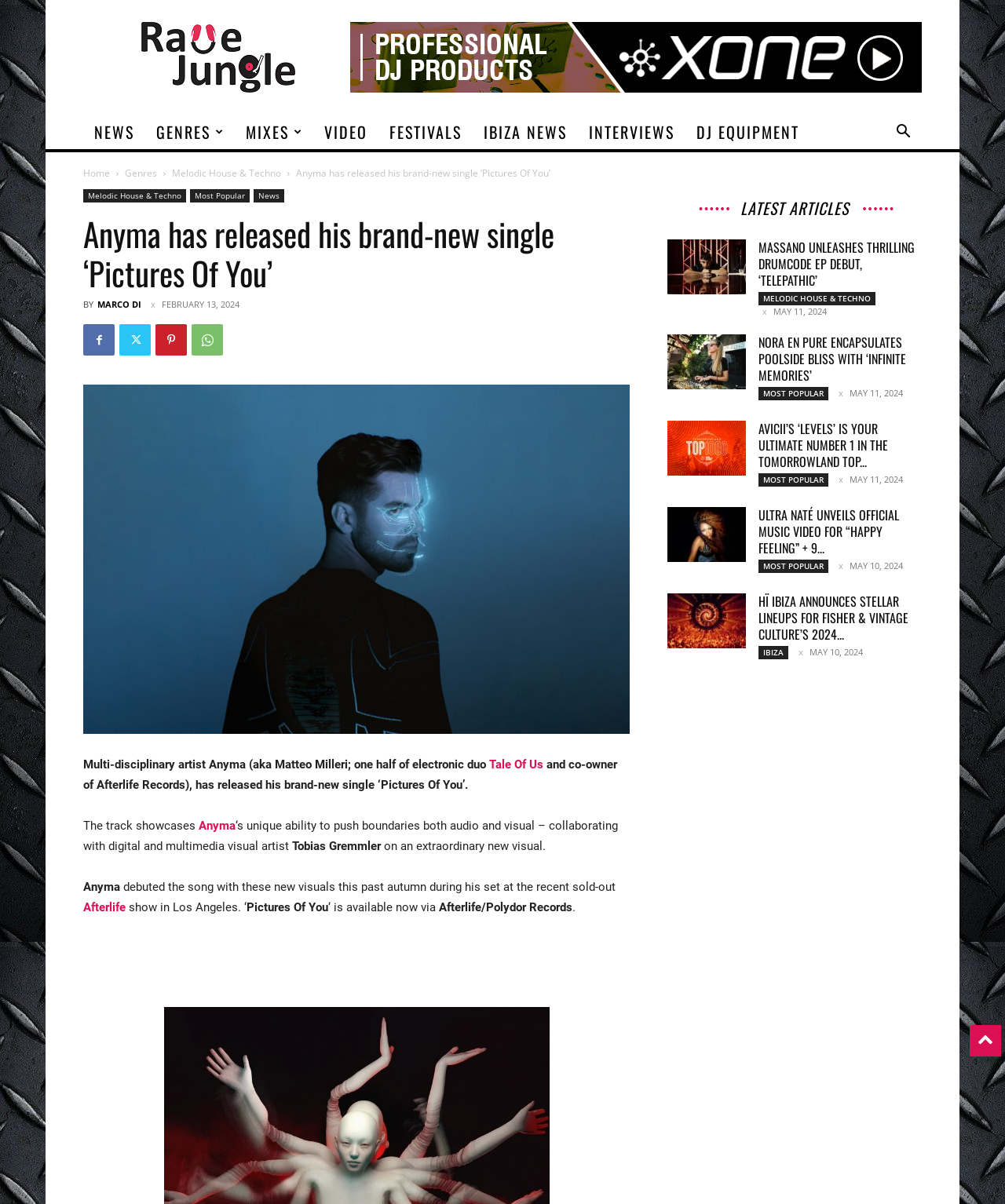Find the bounding box coordinates of the element's region that should be clicked in order to follow the given instruction: "Search for something". The coordinates should consist of four float numbers between 0 and 1, i.e., [left, top, right, bottom].

[0.88, 0.104, 0.917, 0.117]